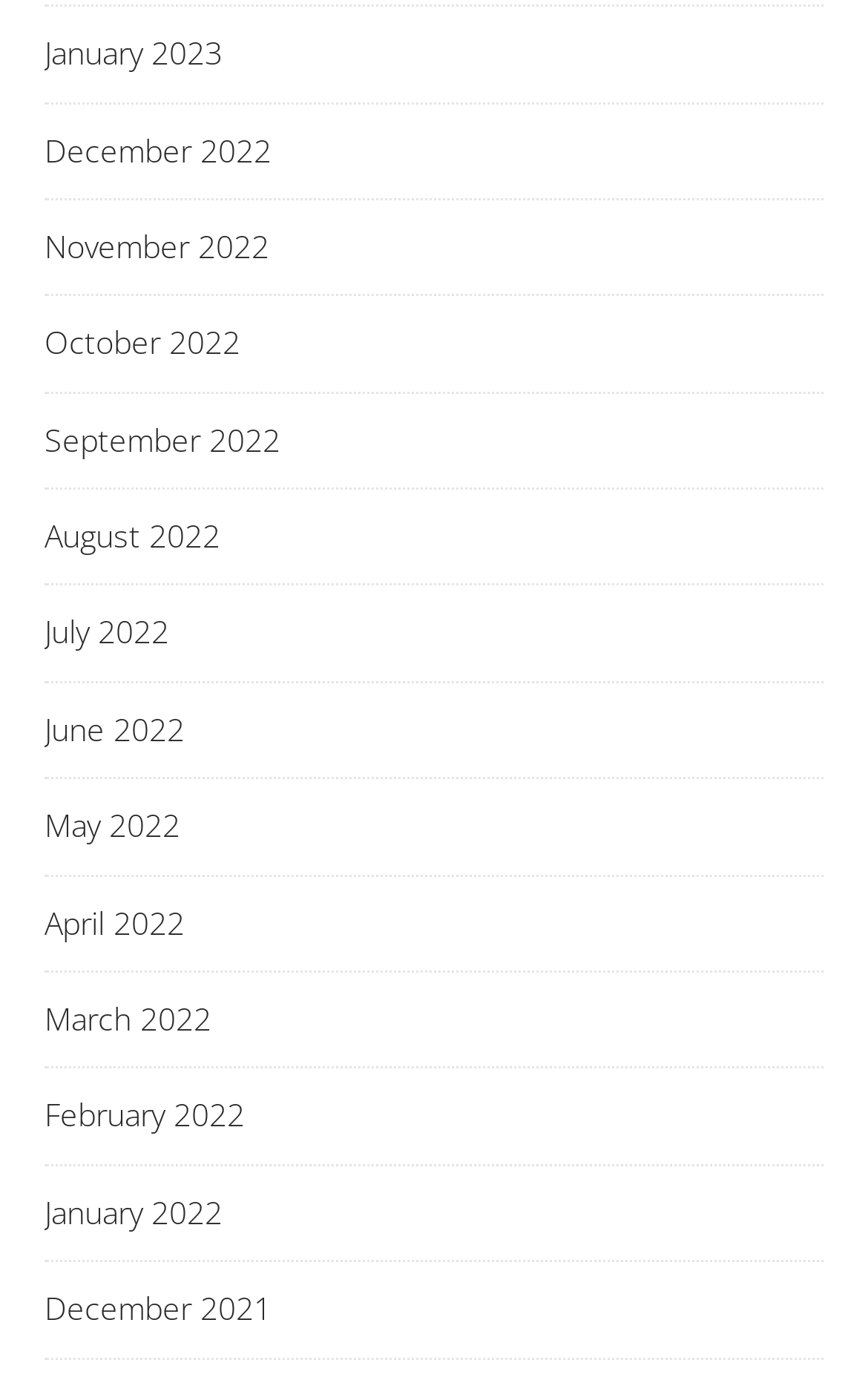Respond concisely with one word or phrase to the following query:
How many months are listed?

15